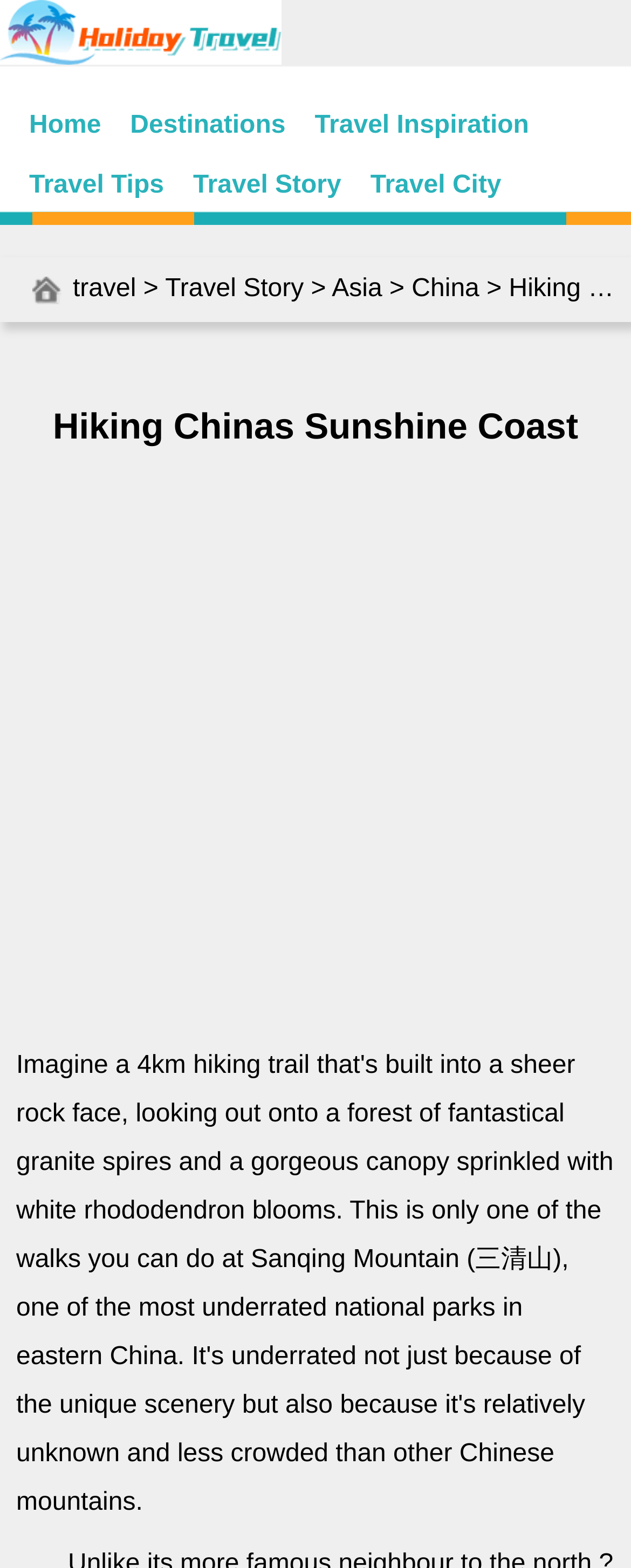Please identify the bounding box coordinates for the region that you need to click to follow this instruction: "Check out TOURISM".

None